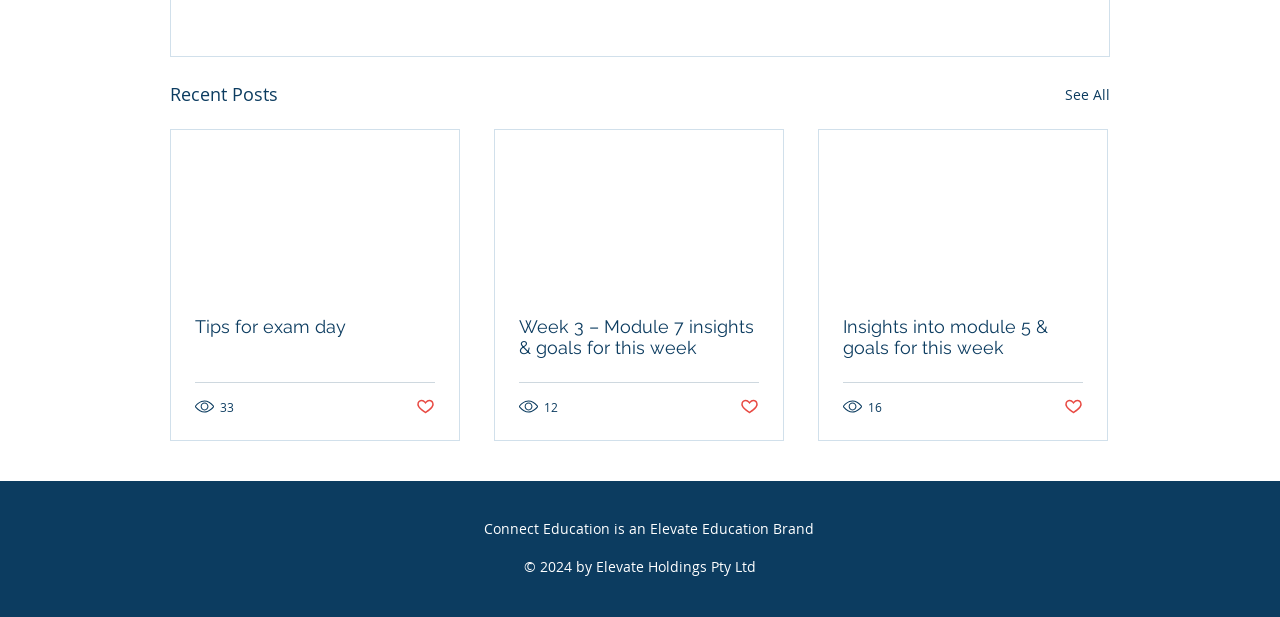Identify the bounding box coordinates of the clickable section necessary to follow the following instruction: "View recent posts". The coordinates should be presented as four float numbers from 0 to 1, i.e., [left, top, right, bottom].

[0.133, 0.129, 0.217, 0.176]